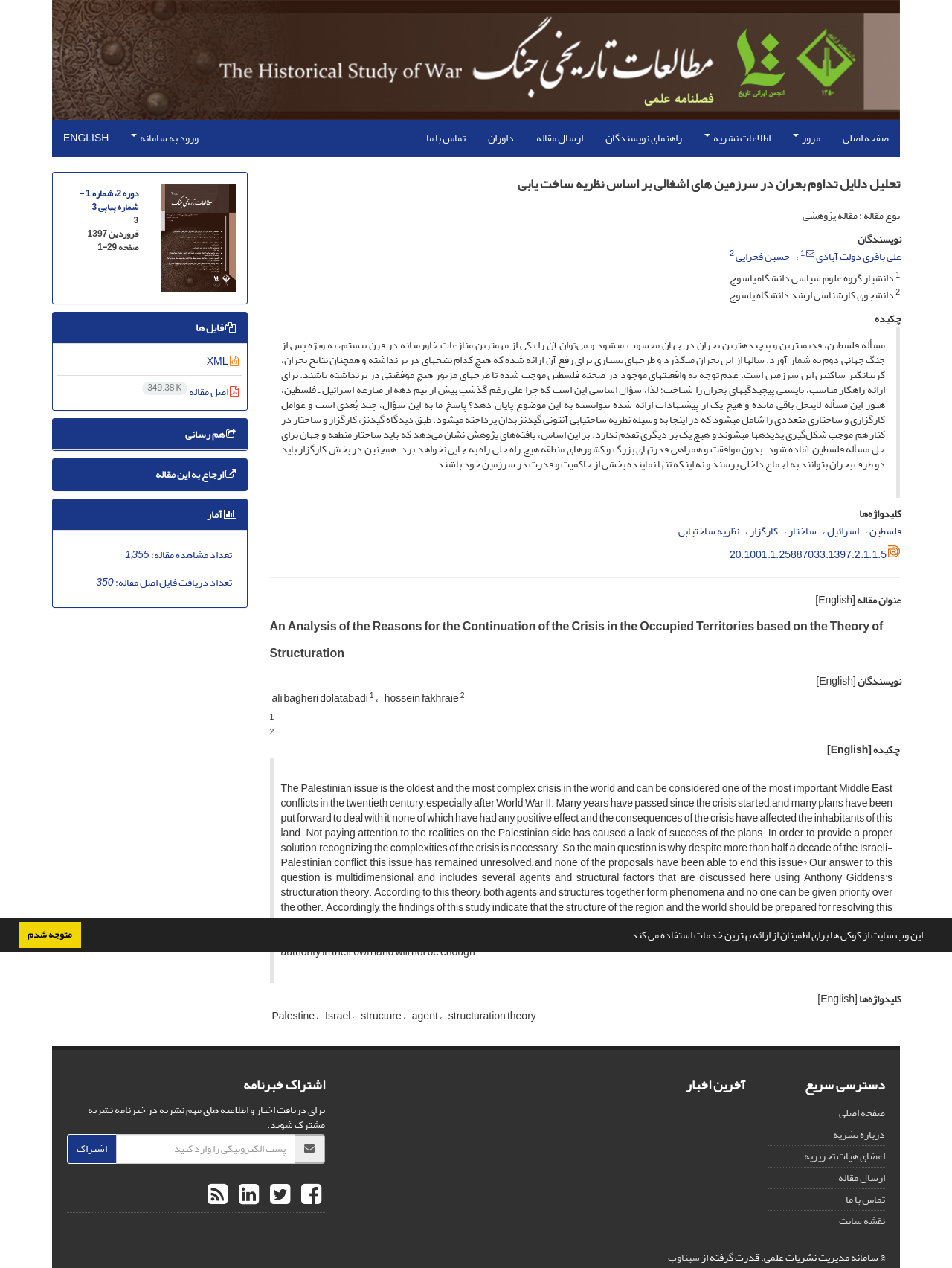Give a one-word or short phrase answer to the question: 
What is the language of the article?

Persian and English